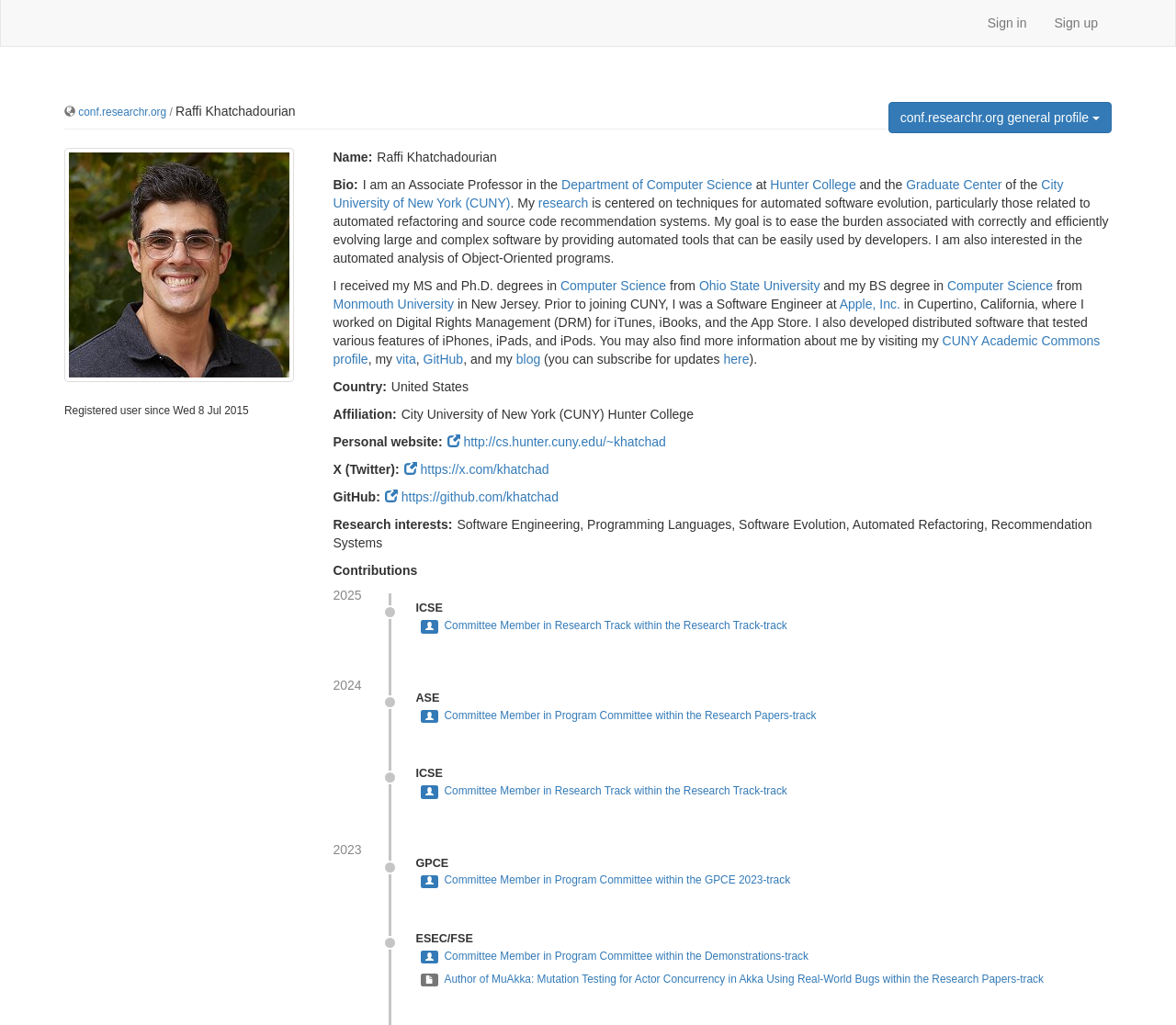Summarize the webpage with intricate details.

This webpage is a personal profile of Raffi Khatchadourian, an Associate Professor in the Department of Computer Science at Hunter College and the Graduate Center of the City University of New York (CUNY). 

At the top right corner, there are two links, "Sign in" and "Sign up". Below them, there is a link to "conf.researchr.org" and a static text "/". On the top left, there is an image of Raffi Khatchadourian, and next to it, a static text "Raffi Khatchadourian" and a button "conf.researchr.org general profile". 

Below the image, there is a static text "Registered user since Wed 8 Jul 2015". Then, there are several sections of information about Raffi Khatchadourian, including his name, bio, research interests, and affiliations. His bio mentions that he is an Associate Professor in the Department of Computer Science at Hunter College and the Graduate Center of the City University of New York (CUNY), and his research is centered on techniques for automated software evolution. 

There are also links to his profiles on other websites, such as the Department of Computer Science, Hunter College, the Graduate Center of the City University of New York (CUNY), GitHub, and his blog. Additionally, there are sections for his education, work experience, and contributions, including his research interests and a list of conferences he has participated in as a committee member.